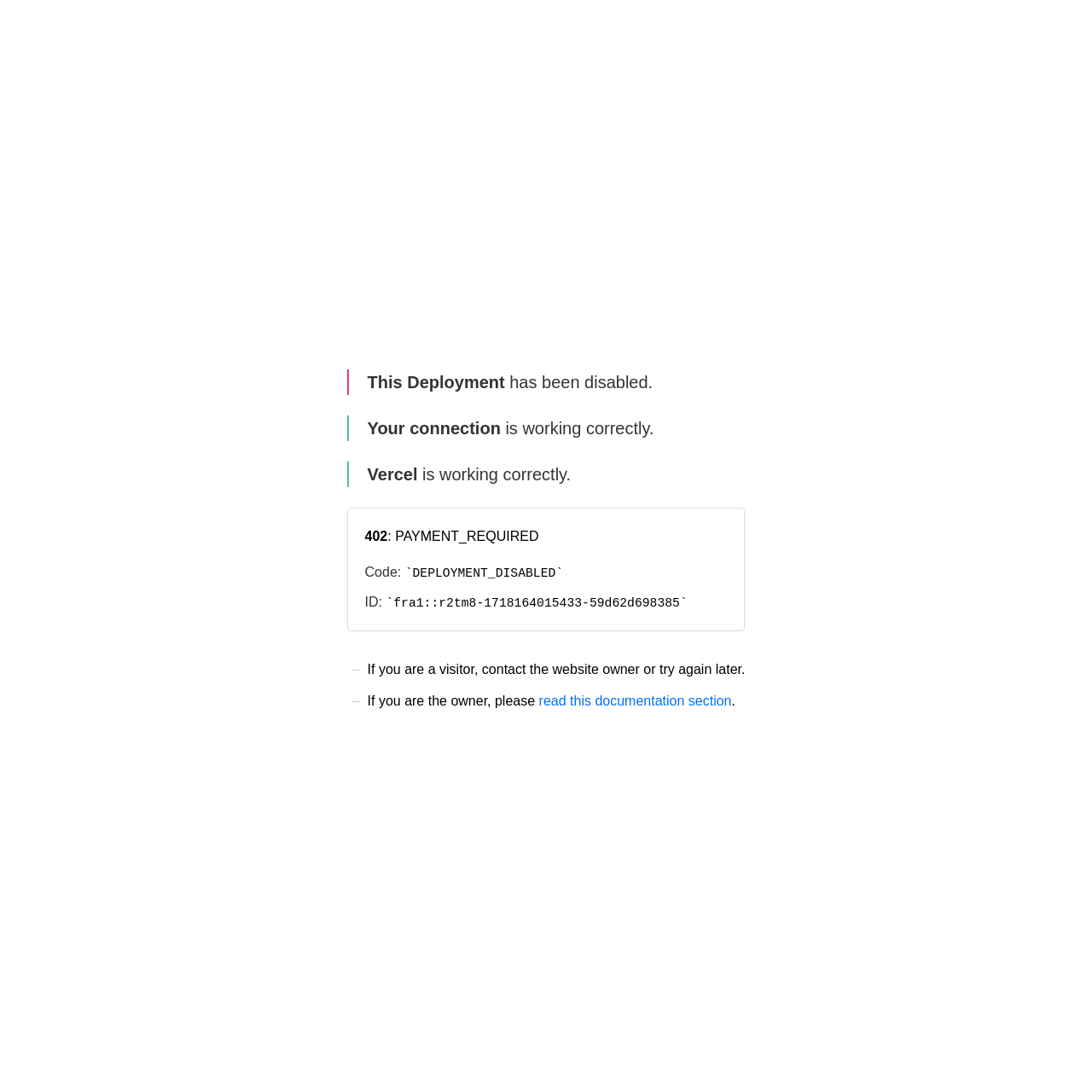Given the description: "read this documentation section", determine the bounding box coordinates of the UI element. The coordinates should be formatted as four float numbers between 0 and 1, [left, top, right, bottom].

[0.493, 0.635, 0.67, 0.649]